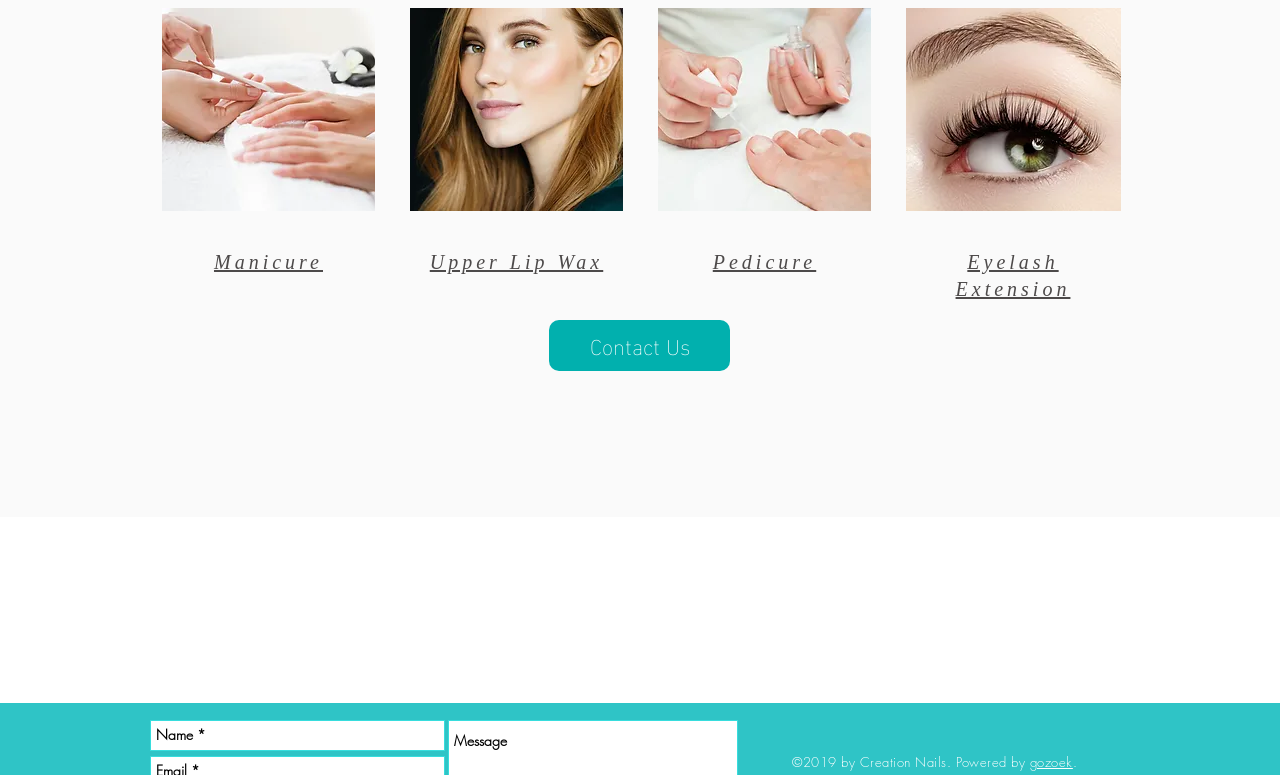Provide a single word or phrase answer to the question: 
What is the link at the bottom right corner?

gozoek